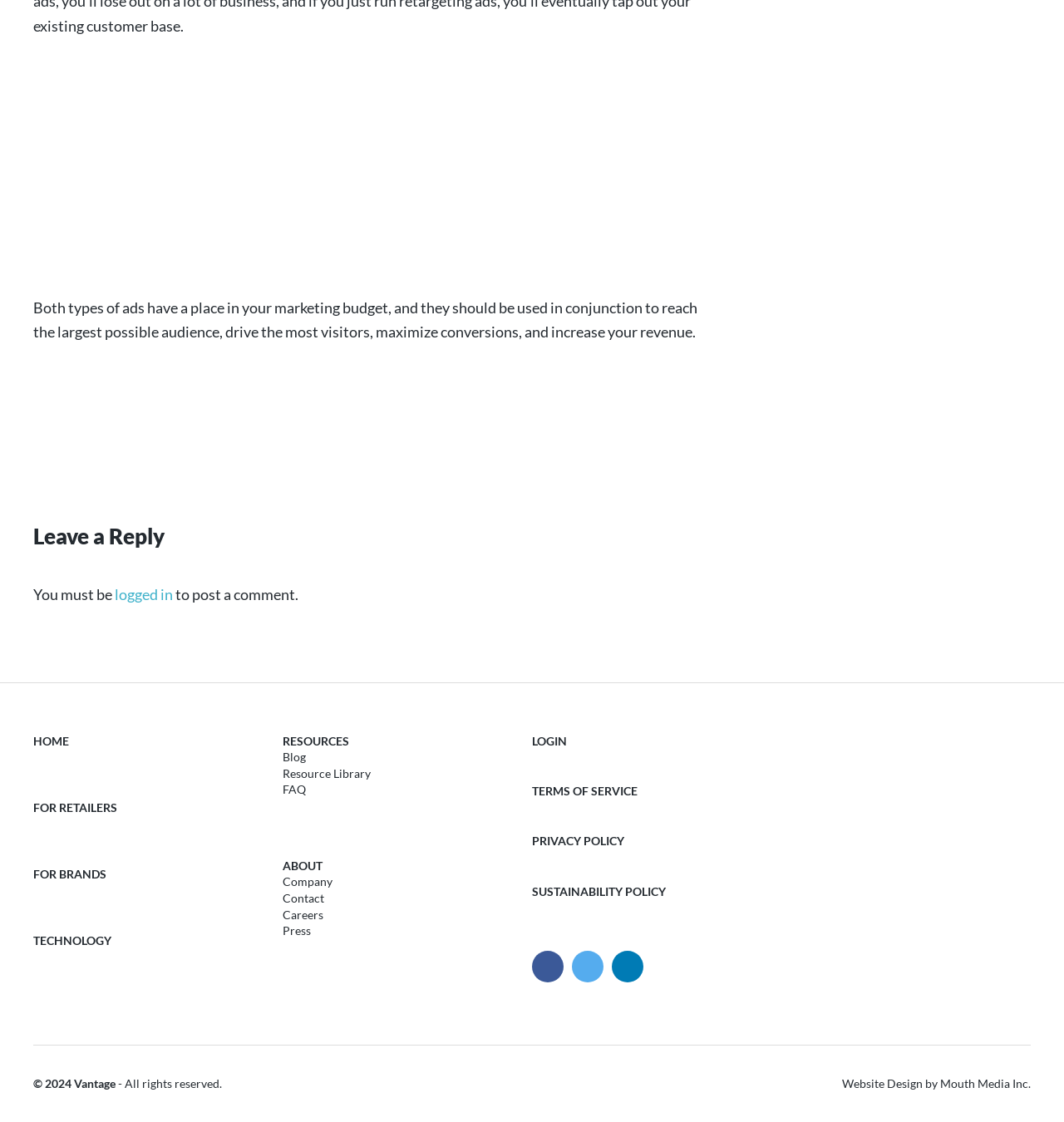What is required to post a comment?
Could you answer the question with a detailed and thorough explanation?

The StaticText element with ID 222 says 'You must be' and is followed by a link with the text 'logged in', indicating that a user must be logged in to post a comment.